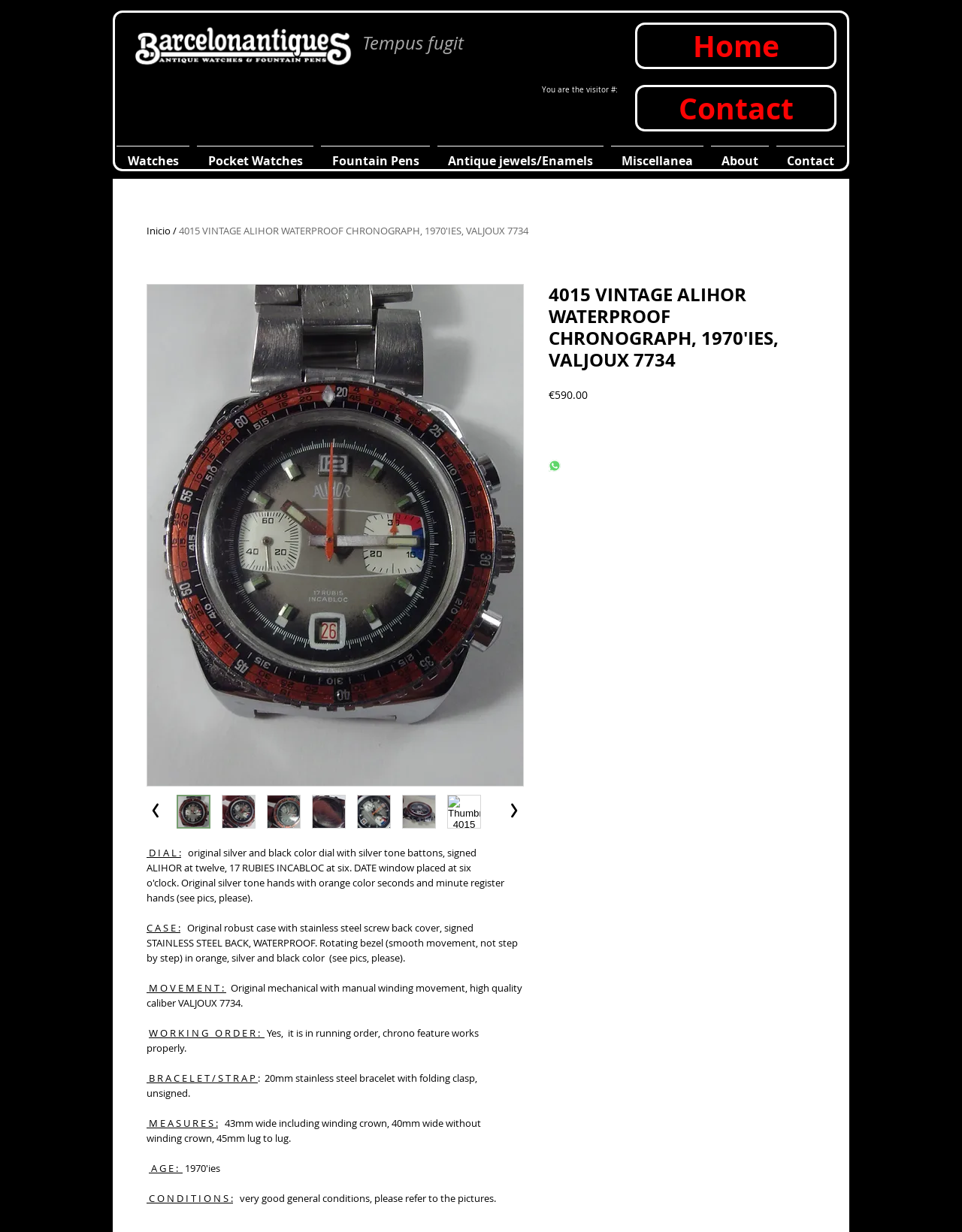Based on the description "Miscellanea", find the bounding box of the specified UI element.

[0.631, 0.118, 0.735, 0.132]